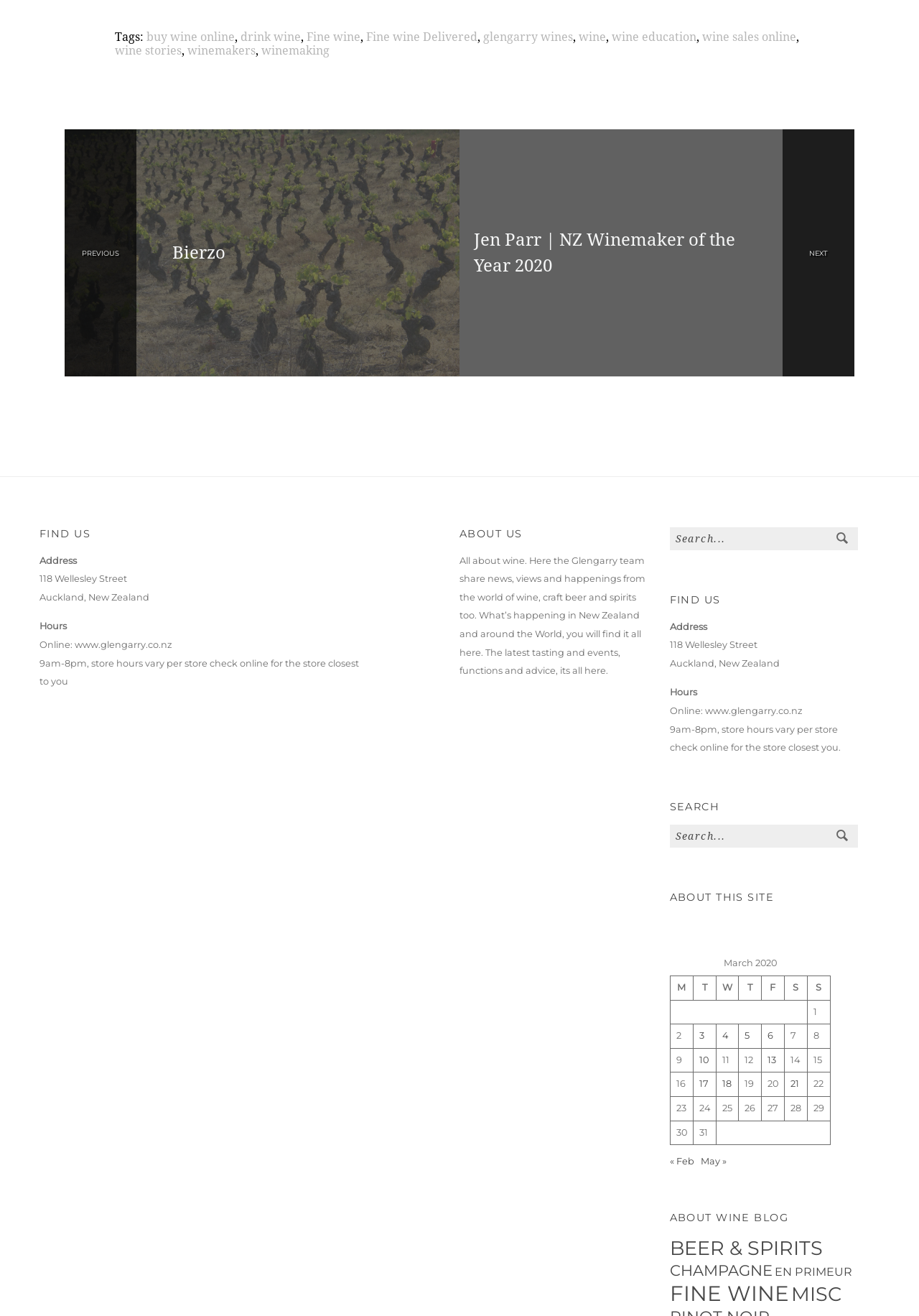What is the topic of the blog posts in March 2020?
Please answer the question with a single word or phrase, referencing the image.

Wine